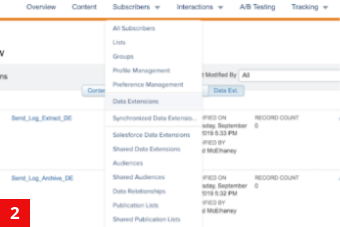Generate an in-depth description of the visual content.

The image depicts a user interface from a marketing cloud application, showcasing a dropdown menu under the "Subscribers" section. Within this menu, options such as "All Subscribers," "Lists," "Groups," "Profile Management," "Preference Management," and "Data Extensions" are visible. This interface likely provides users with tools to manage their subscriber lists and data extensions effectively. The "Data Extensions" option implies functionality for handling complex data structures beyond simple subscriber lists, facilitating advanced marketing strategies. The segment also indicates that users can filter or modify their views based on certain criteria, enhancing the application's user experience.